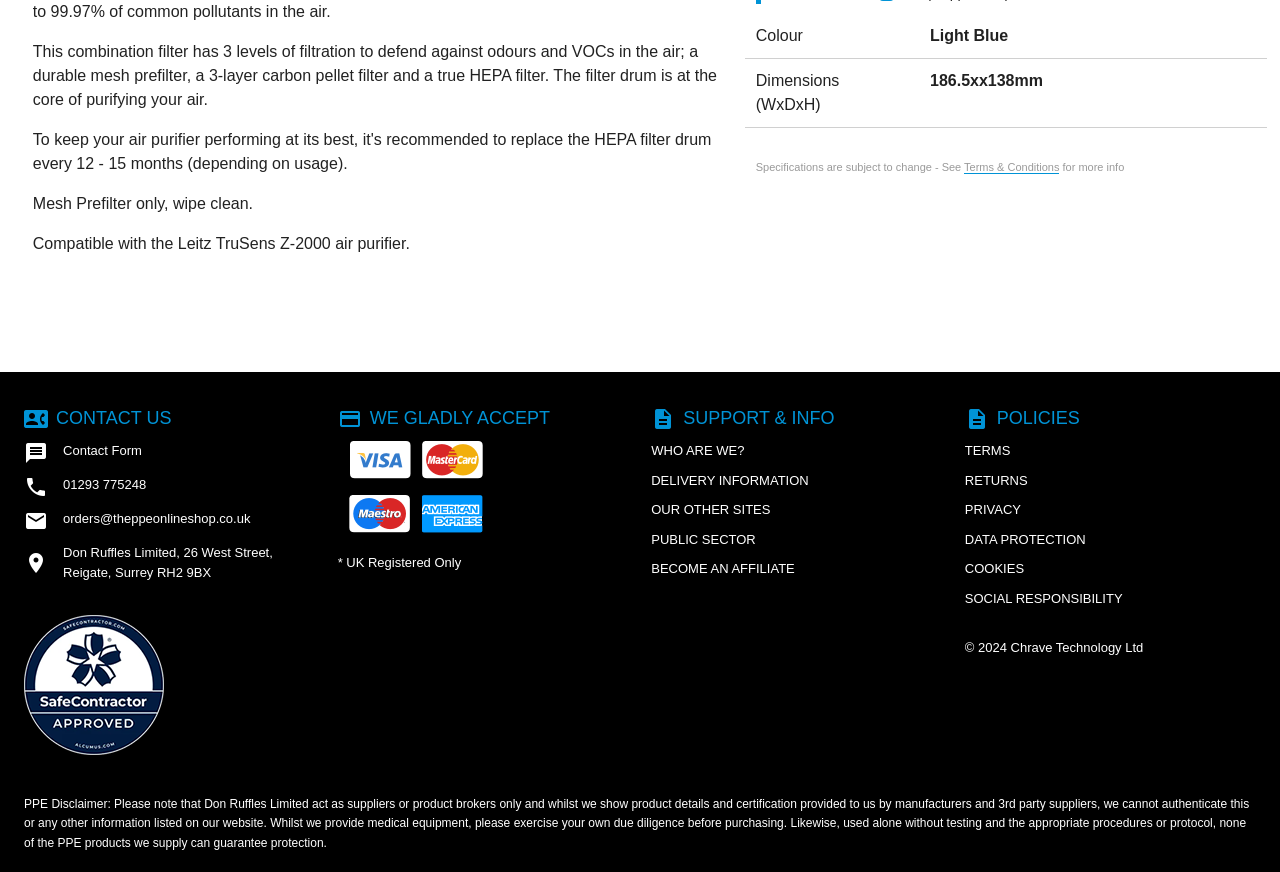Can you pinpoint the bounding box coordinates for the clickable element required for this instruction: "Click Contact Us"? The coordinates should be four float numbers between 0 and 1, i.e., [left, top, right, bottom].

[0.019, 0.467, 0.246, 0.495]